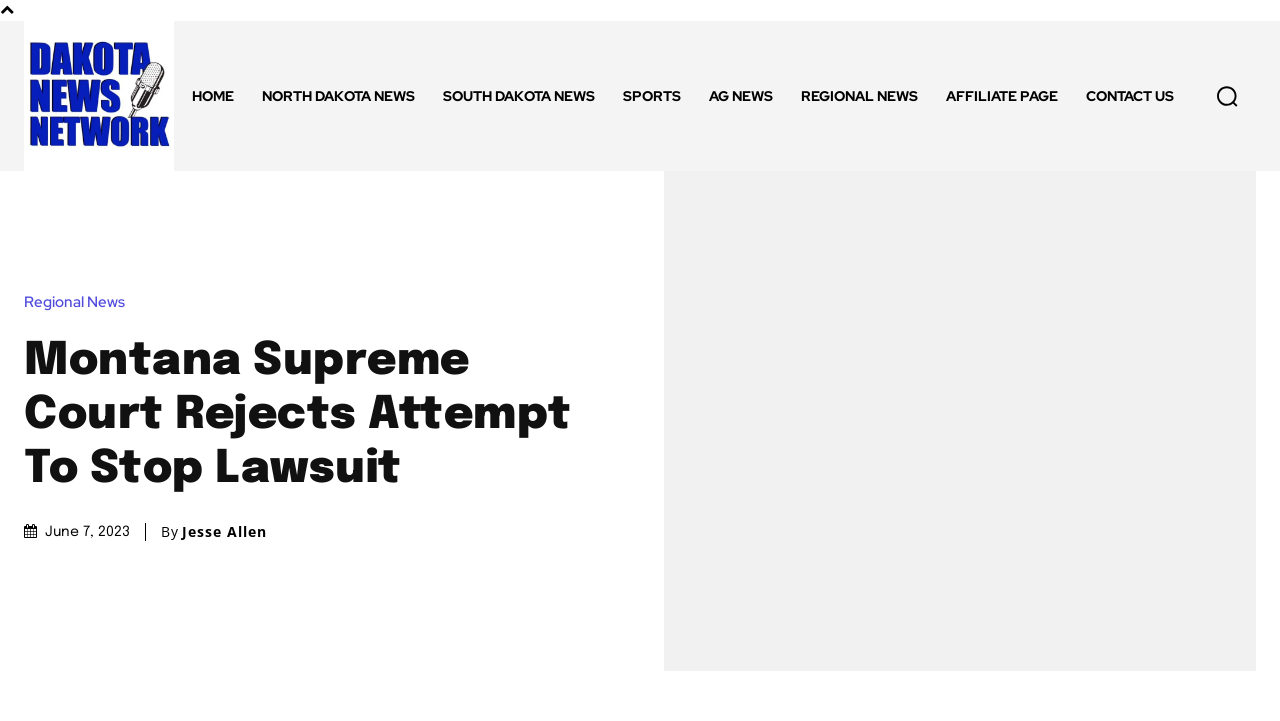What is the main heading of this webpage? Please extract and provide it.

Montana Supreme Court Rejects Attempt To Stop Lawsuit